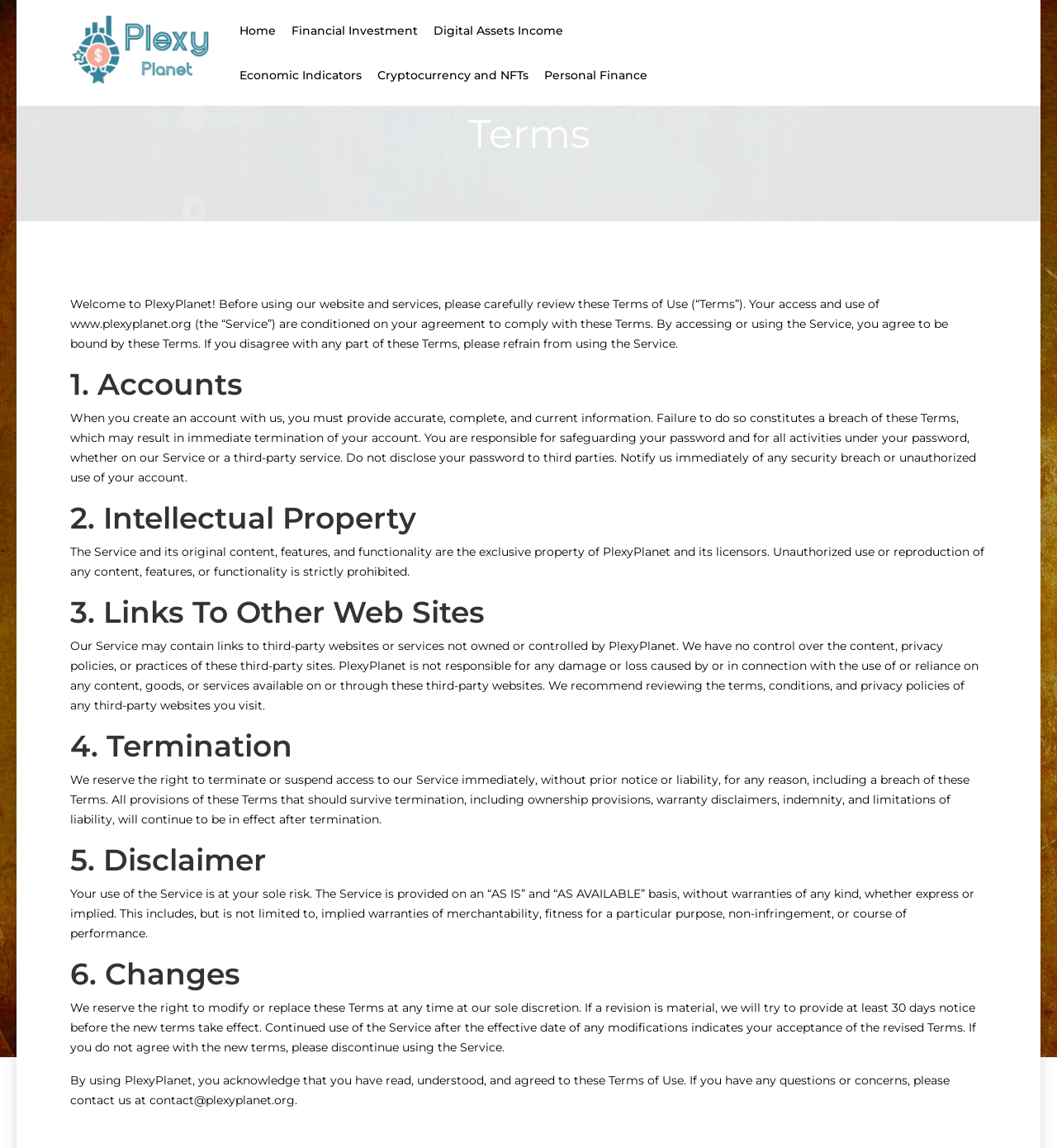Provide the bounding box coordinates of the HTML element this sentence describes: "Home".

[0.227, 0.007, 0.261, 0.046]